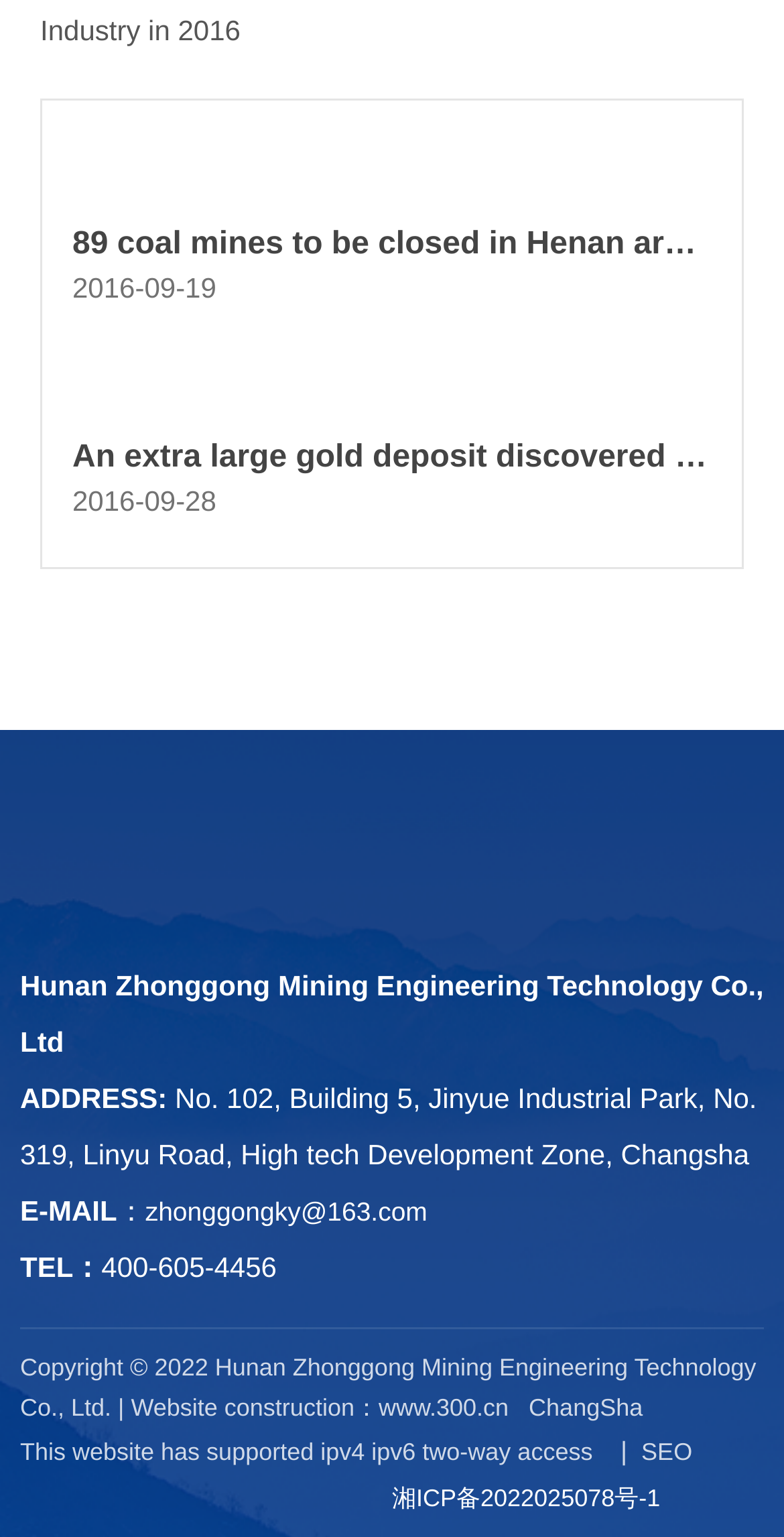What is the company name mentioned on the webpage?
Please provide a detailed and comprehensive answer to the question.

I found the company name by looking at the image with the description 'Hunan Zhonggong Mining Engineering Technology Co., Ltd' and also by reading the address information which mentions the company name.